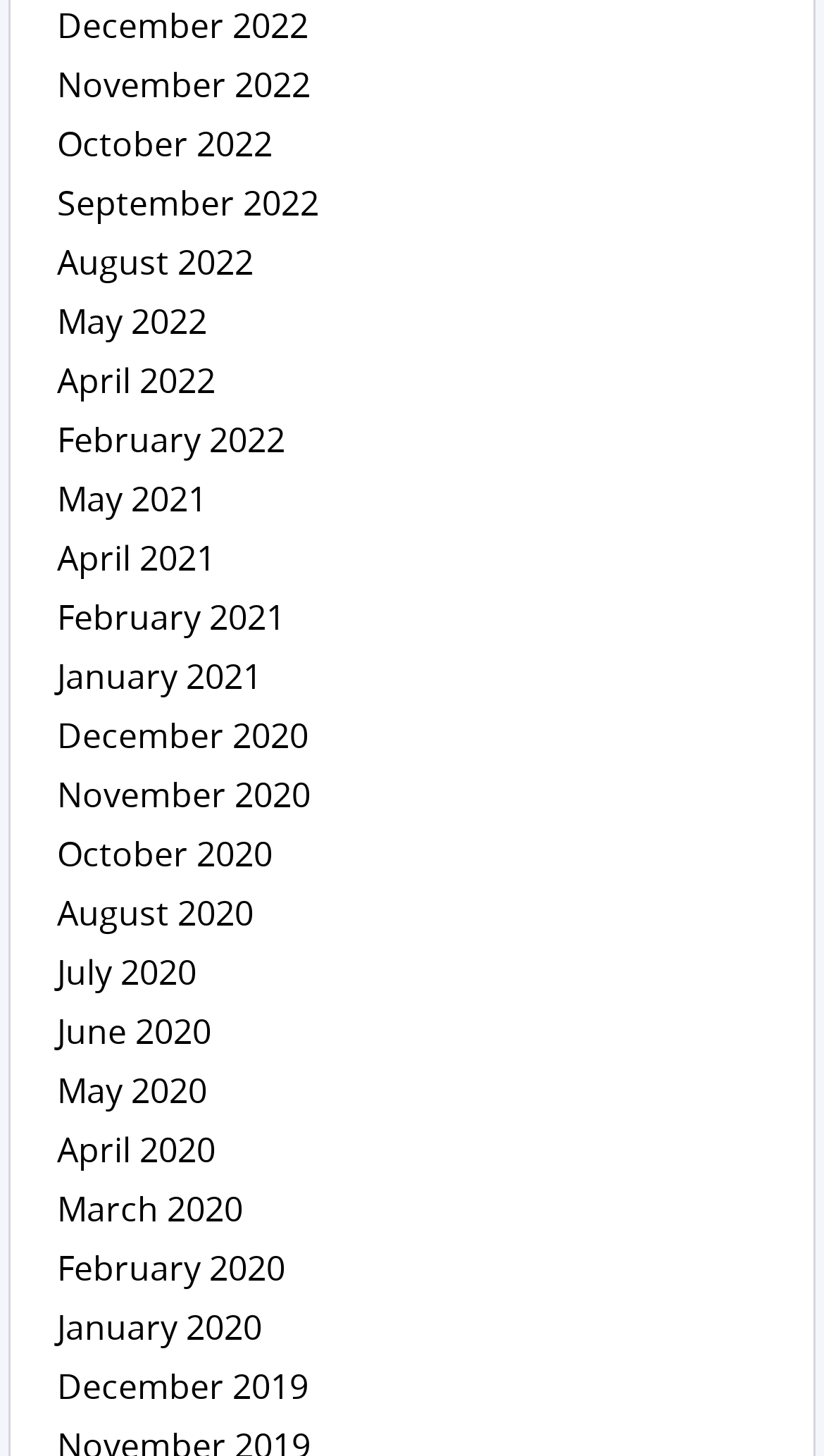How many years are represented on the webpage?
From the screenshot, provide a brief answer in one word or phrase.

4